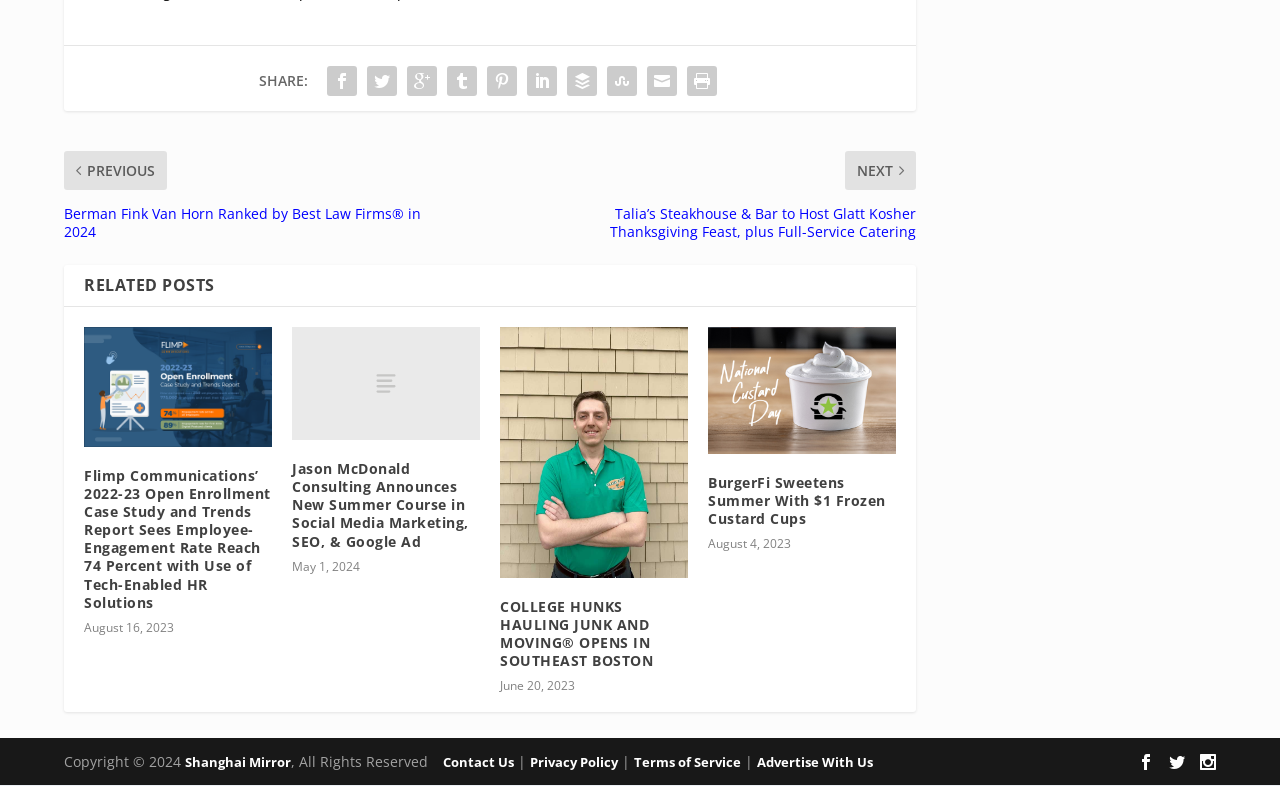What is the title of the first post?
Based on the image, answer the question with as much detail as possible.

The title of the first post can be found in the heading element with the text 'Flimp Communications’ 2022-23 Open Enrollment Case Study and Trends Report Sees Employee-Engagement Rate Reach 74 Percent with Use of Tech-Enabled HR Solutions'.